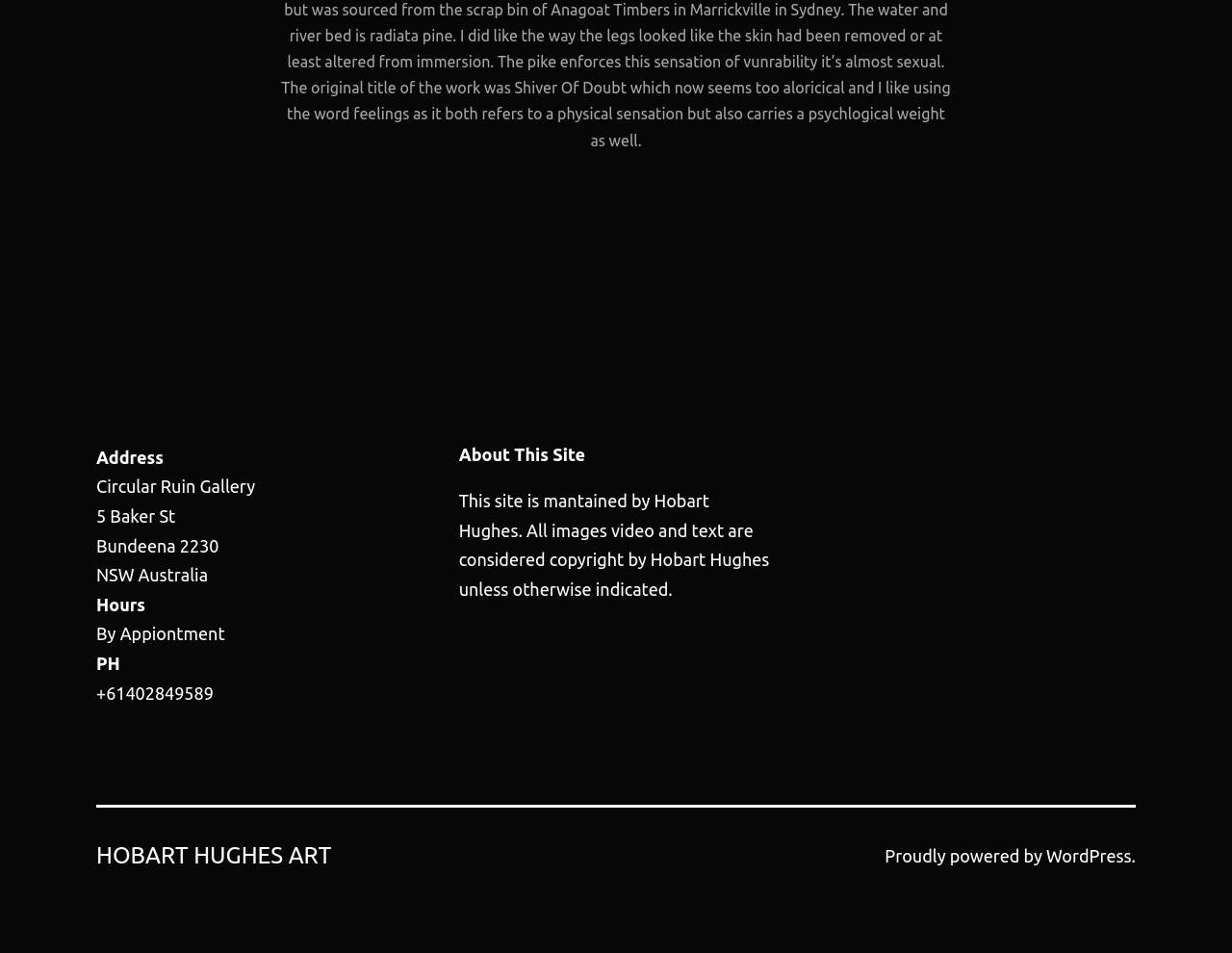Respond to the question below with a concise word or phrase:
Who maintains this website?

Hobart Hughes